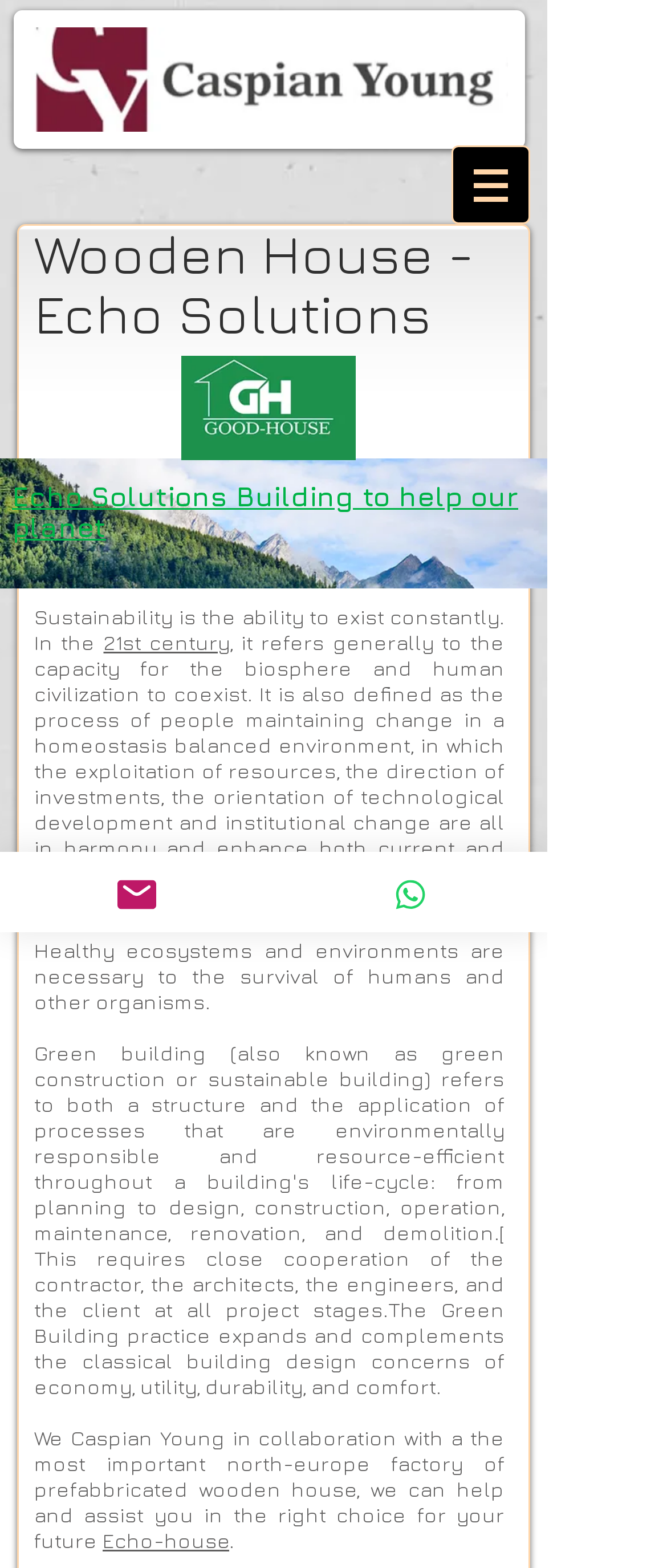Please provide a detailed answer to the question below based on the screenshot: 
What is green building?

The text 'Green building (also known as green construction or sustainable building) refers to both a structure and the application of processes that are environmentally responsible...' explains that green building is a type of construction that is environmentally responsible.